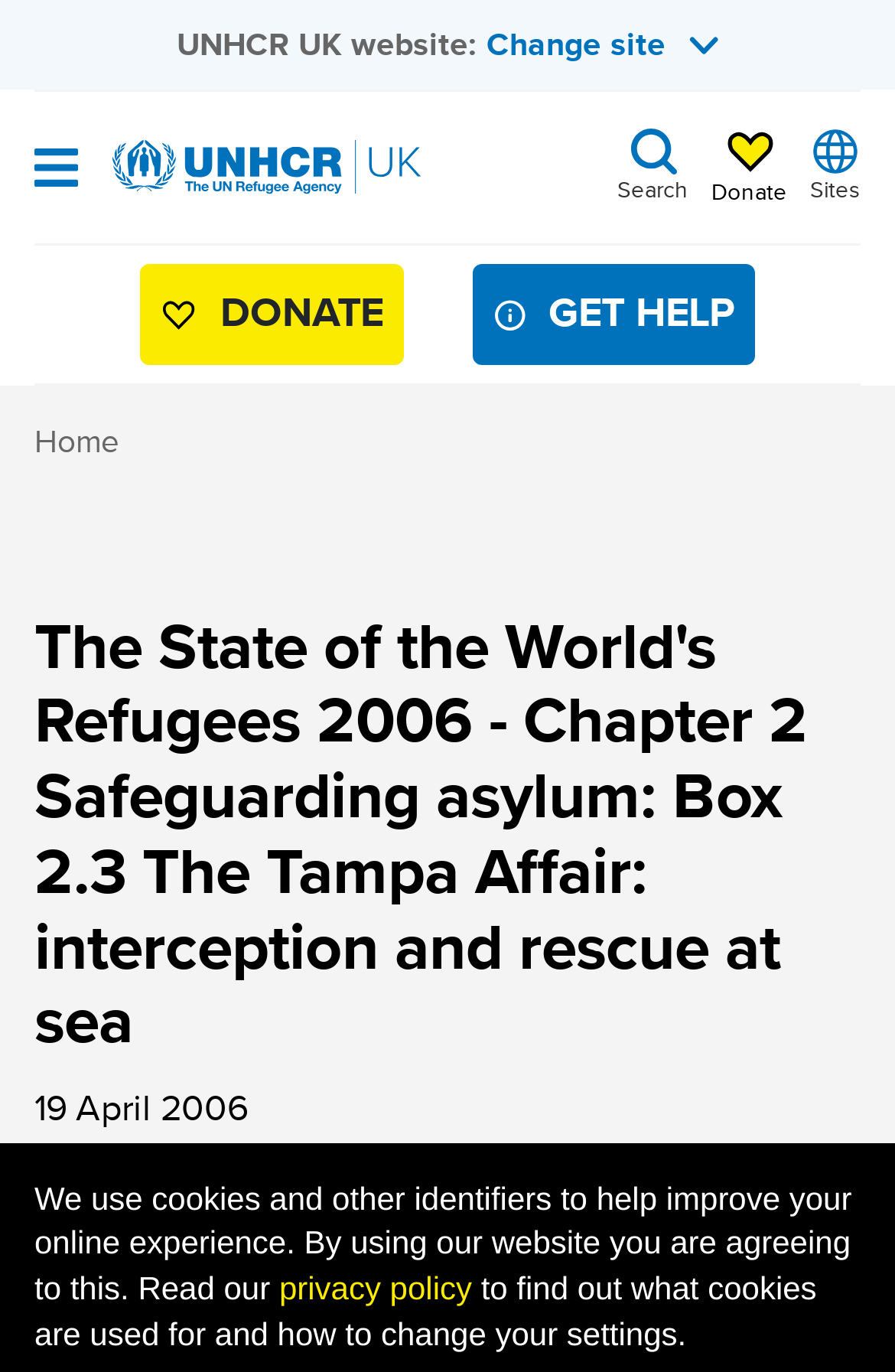Identify the bounding box coordinates for the UI element described by the following text: "alt="the musical community alliance"". Provide the coordinates as four float numbers between 0 and 1, in the format [left, top, right, bottom].

None